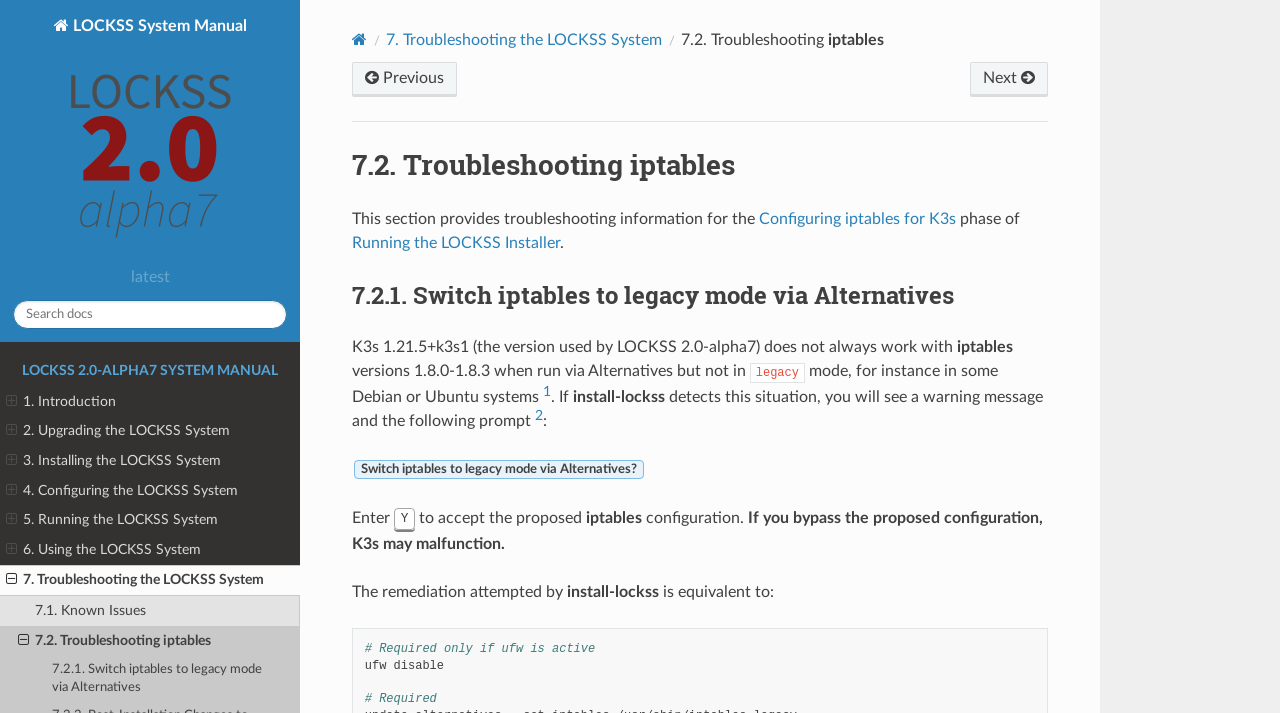Please identify the bounding box coordinates of the clickable area that will fulfill the following instruction: "Go to 1. Introduction". The coordinates should be in the format of four float numbers between 0 and 1, i.e., [left, top, right, bottom].

[0.0, 0.543, 0.234, 0.584]